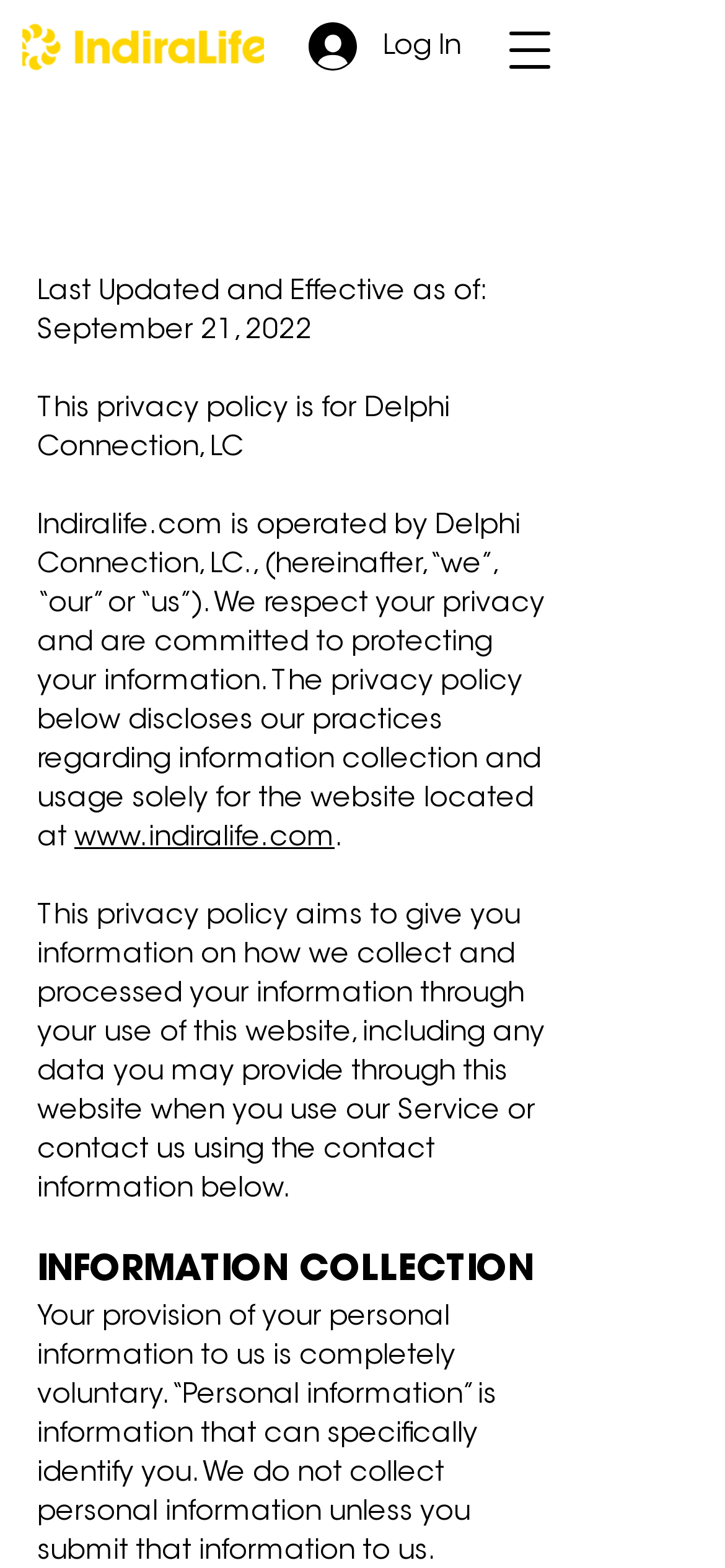Please give a one-word or short phrase response to the following question: 
Is there a login feature on the webpage?

Yes